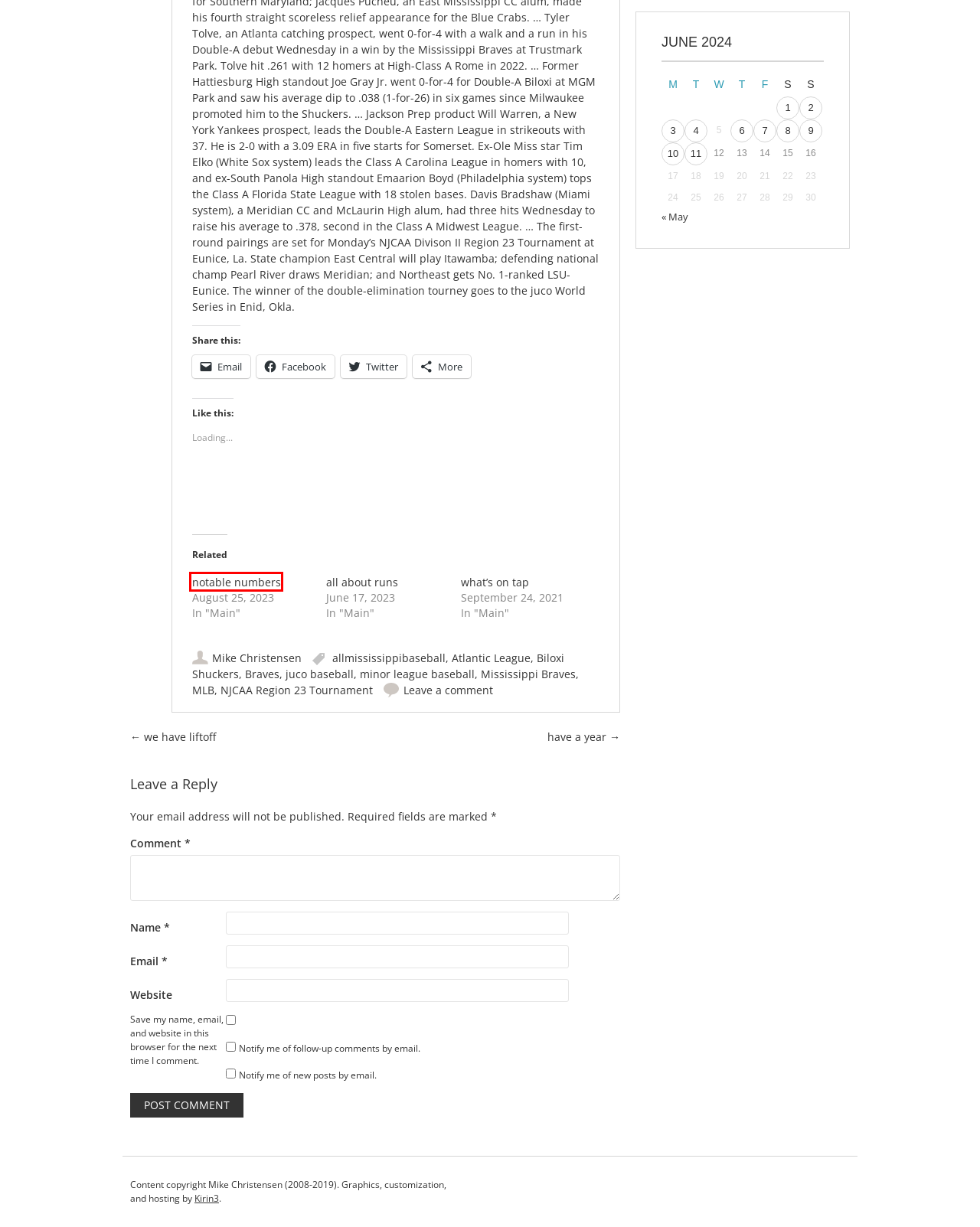You’re provided with a screenshot of a webpage that has a red bounding box around an element. Choose the best matching webpage description for the new page after clicking the element in the red box. The options are:
A. notable numbers - All Mississippi Baseball
B. May 2024 - All Mississippi Baseball
C. all about runs - All Mississippi Baseball
D. Atlantic League Archives - All Mississippi Baseball
E. what's on tap - All Mississippi Baseball
F. have a year - All Mississippi Baseball
G. we have liftoff - All Mississippi Baseball
H. Kirin3 - Conversion Rate Optimization, SEO, marketing automation and more

A